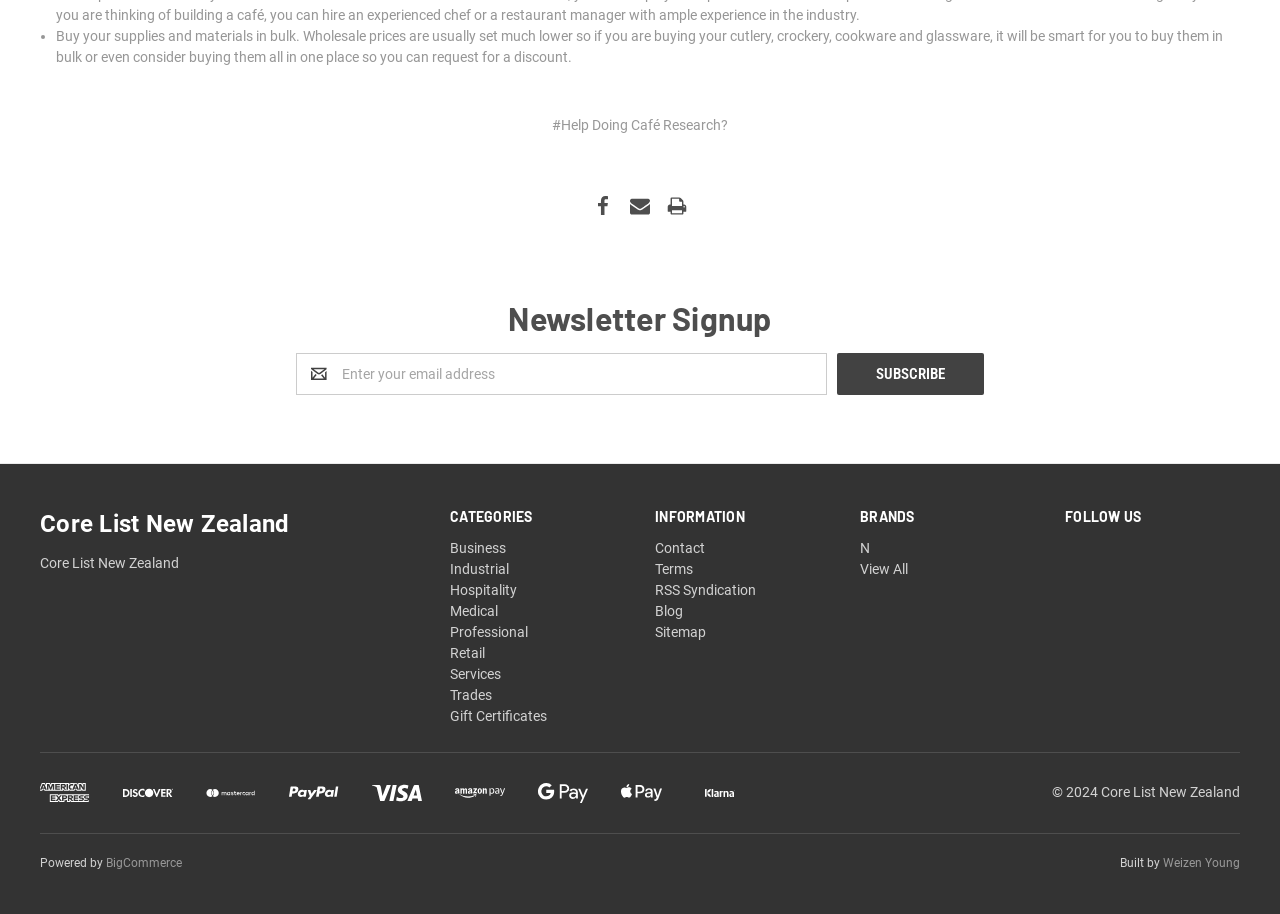Extract the bounding box for the UI element that matches this description: "Contact".

[0.512, 0.591, 0.551, 0.608]